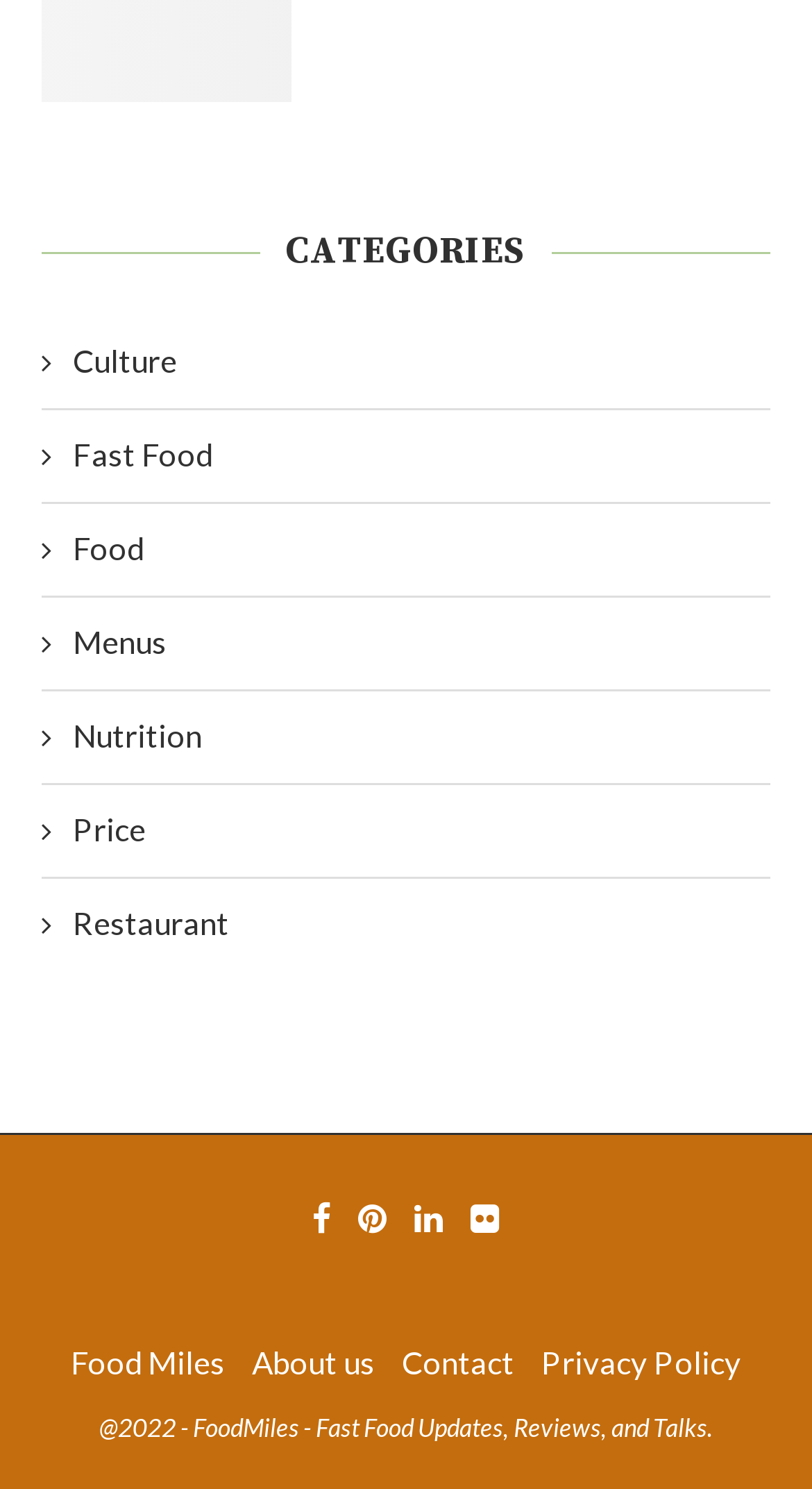What is the copyright information on the webpage?
Please answer using one word or phrase, based on the screenshot.

2022 - FoodMiles